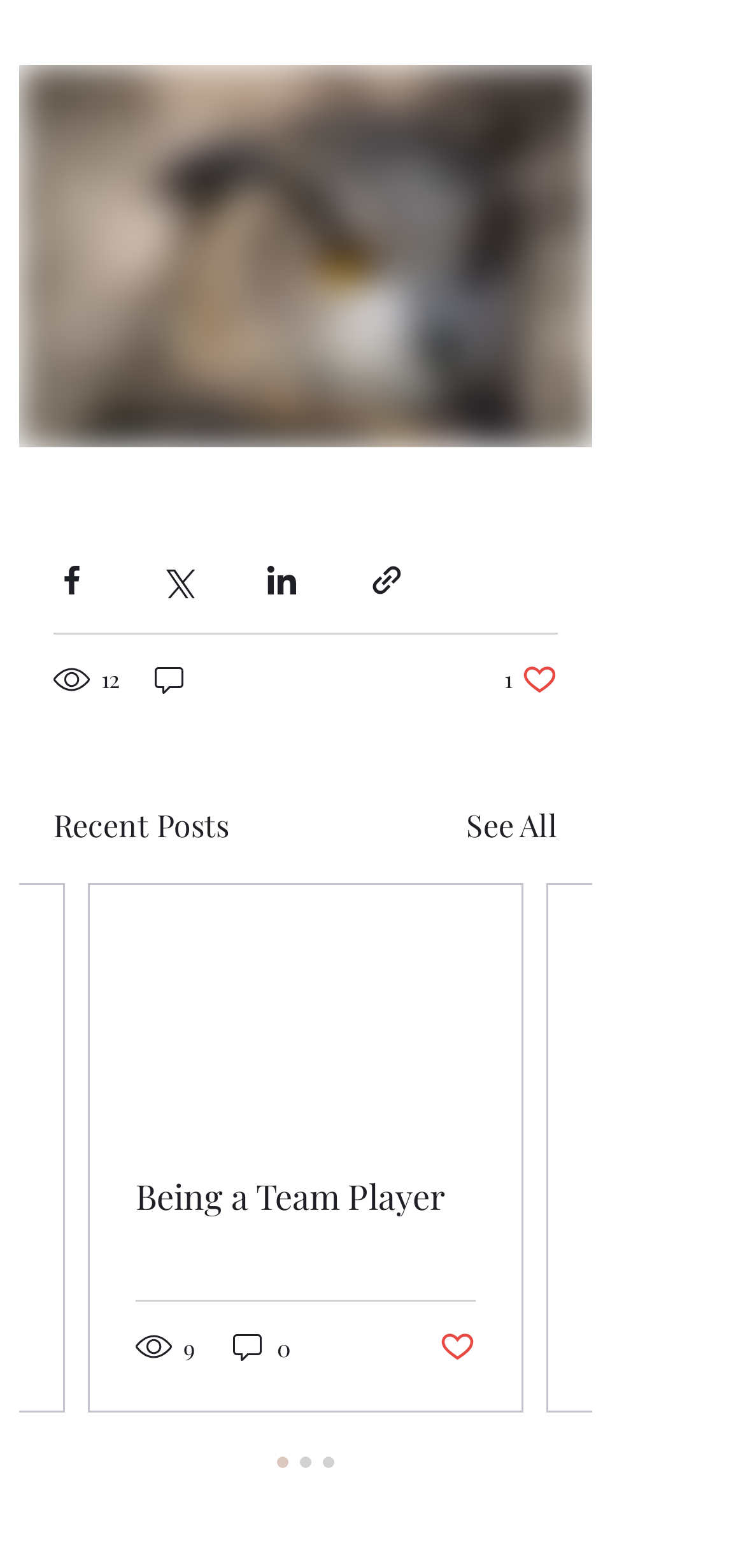Indicate the bounding box coordinates of the element that needs to be clicked to satisfy the following instruction: "Share via Facebook". The coordinates should be four float numbers between 0 and 1, i.e., [left, top, right, bottom].

[0.072, 0.358, 0.121, 0.381]